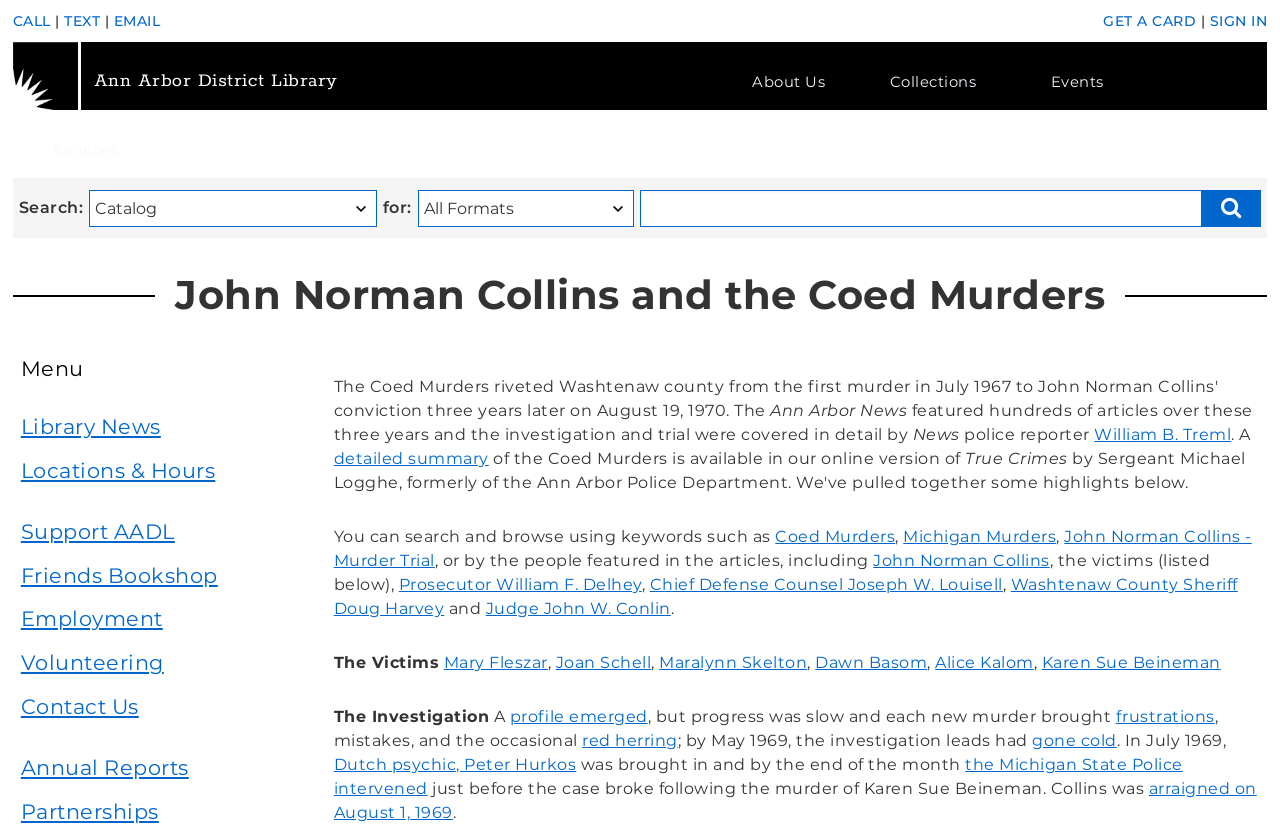Identify the bounding box coordinates for the element you need to click to achieve the following task: "Sign in to the website". Provide the bounding box coordinates as four float numbers between 0 and 1, in the form [left, top, right, bottom].

[0.945, 0.014, 0.99, 0.035]